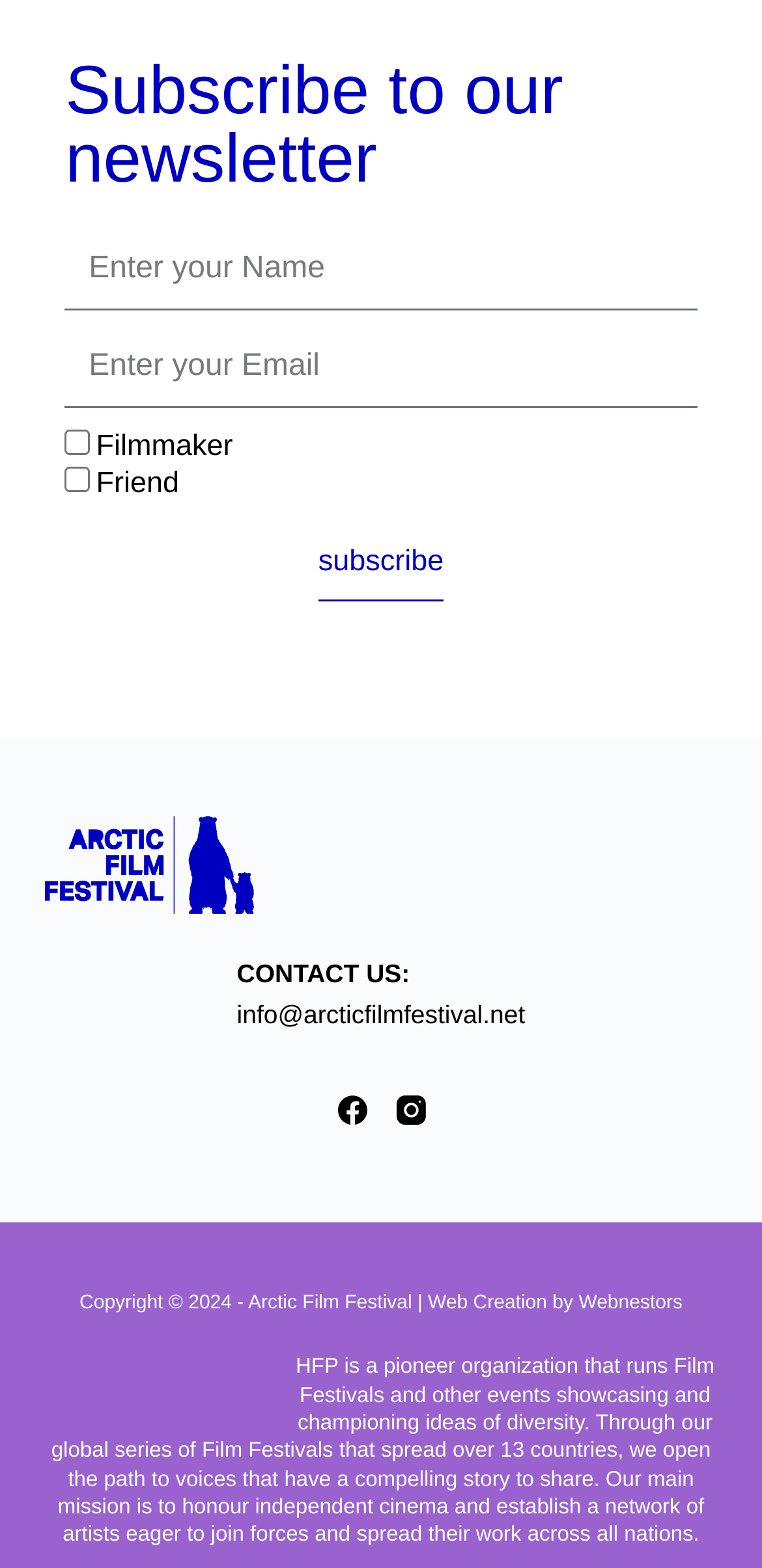Identify the bounding box coordinates for the UI element mentioned here: "alt="Arctic Film Festival"". Provide the coordinates as four float values between 0 and 1, i.e., [left, top, right, bottom].

[0.06, 0.52, 0.334, 0.583]